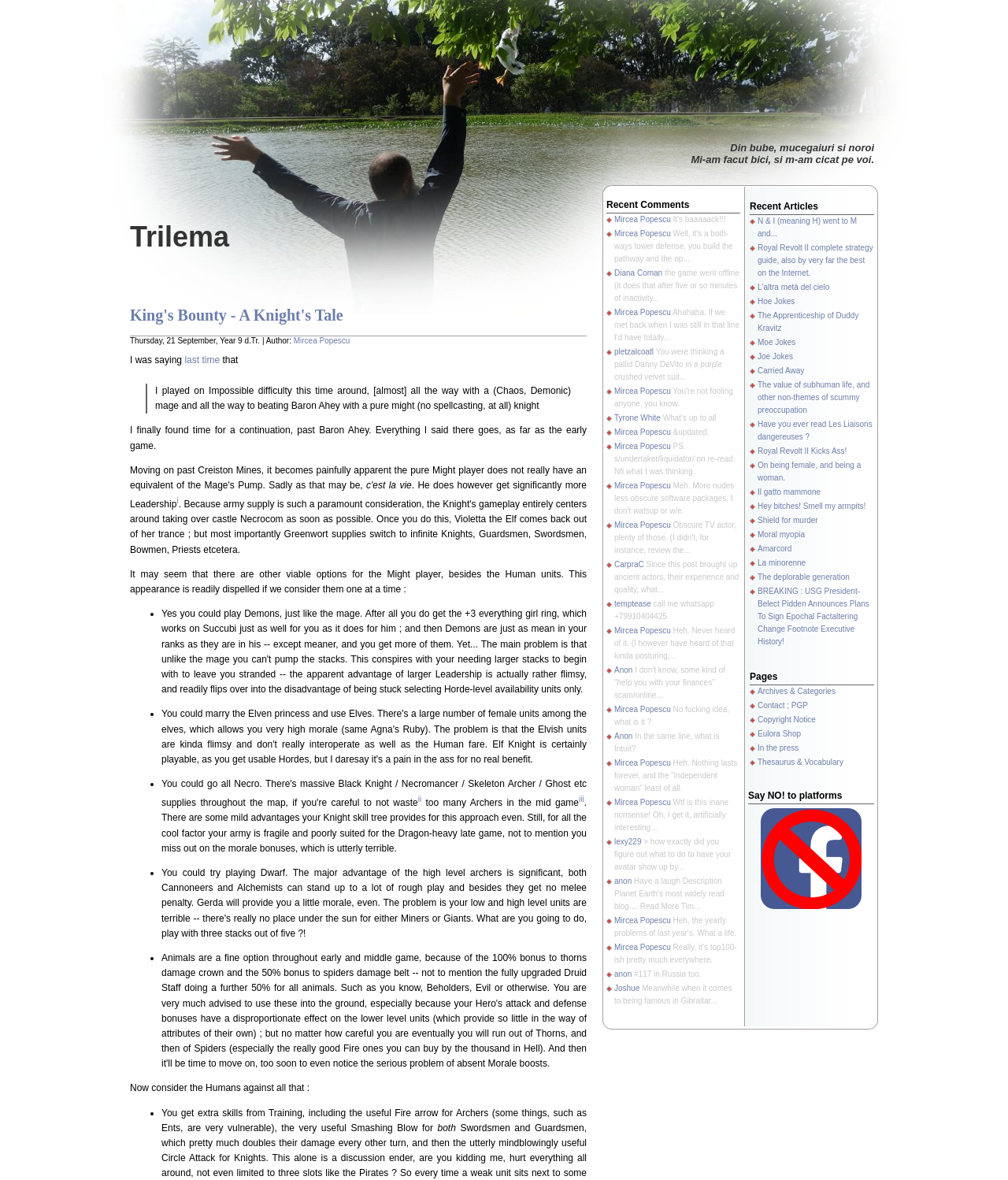Please identify the bounding box coordinates of where to click in order to follow the instruction: "View the comments by 'Mircea Popescu'".

[0.609, 0.182, 0.665, 0.19]